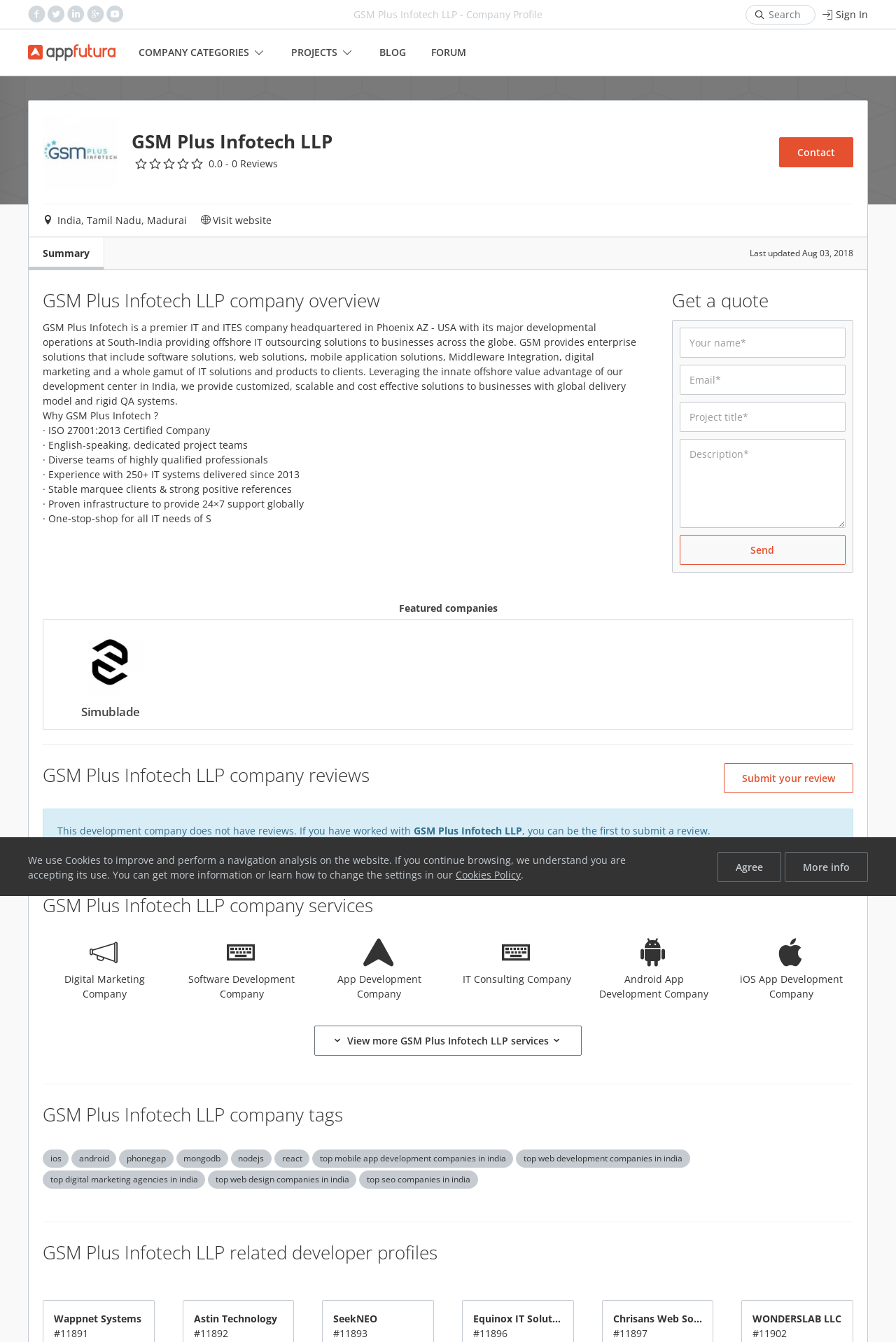Find and specify the bounding box coordinates that correspond to the clickable region for the instruction: "Search".

[0.832, 0.004, 0.91, 0.018]